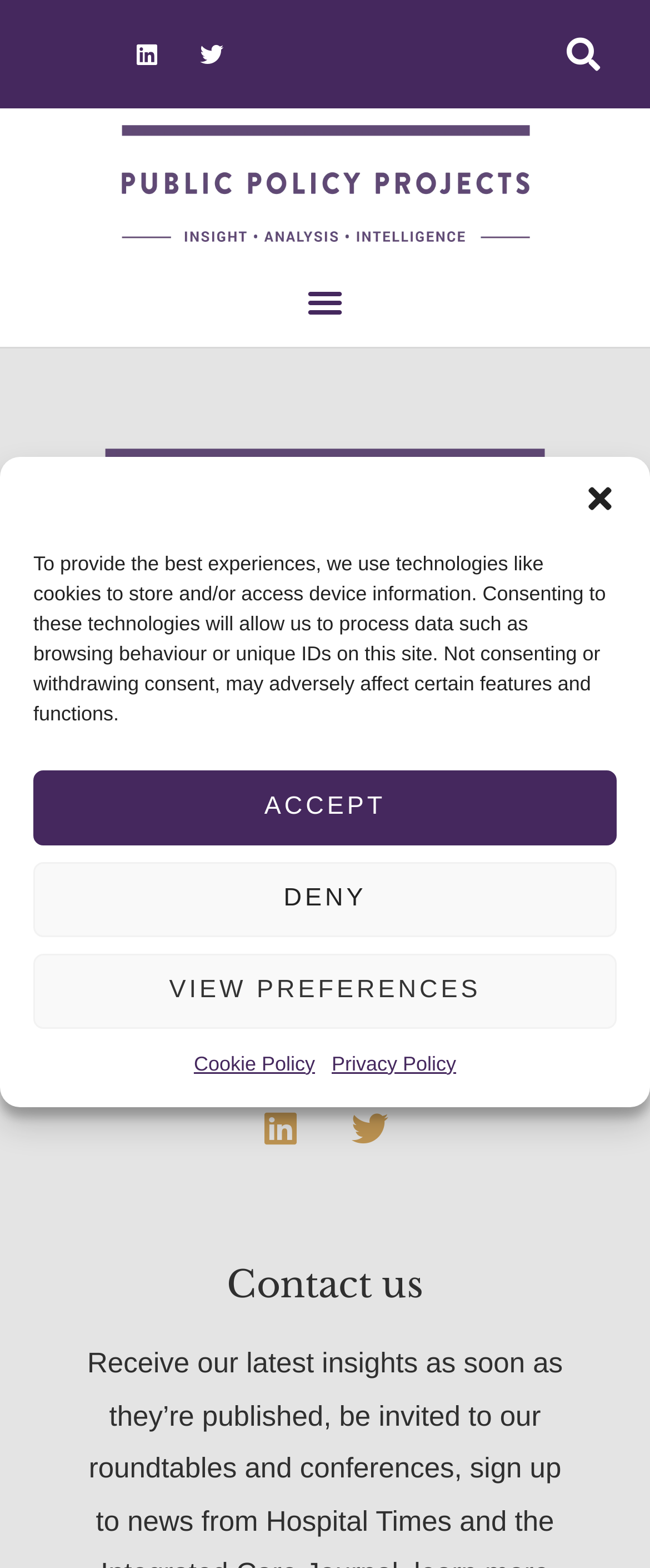Please mark the clickable region by giving the bounding box coordinates needed to complete this instruction: "Click the 'More payment options' button".

None